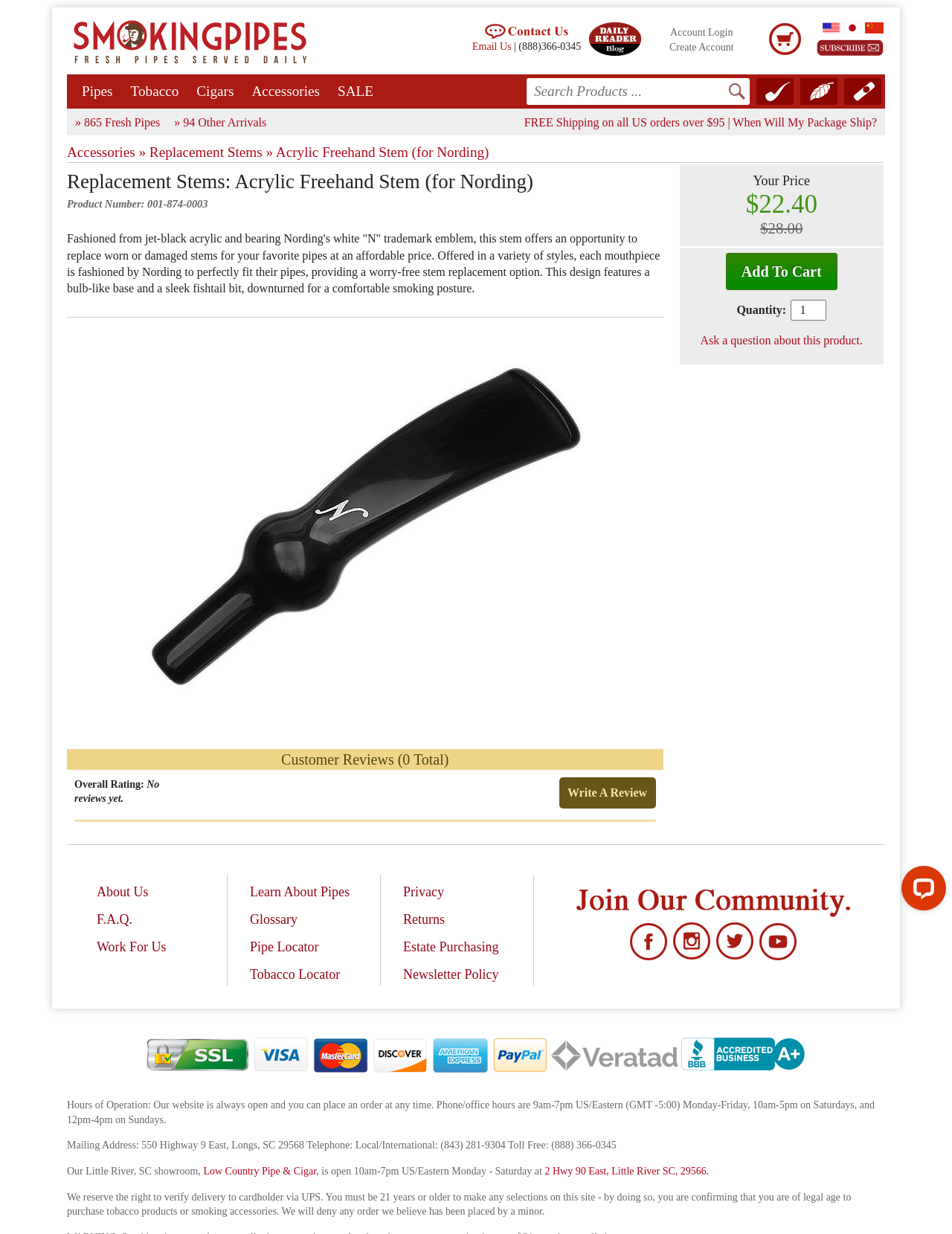Identify and provide the text of the main header on the webpage.

Replacement Stems: Acrylic Freehand Stem (for Nording)